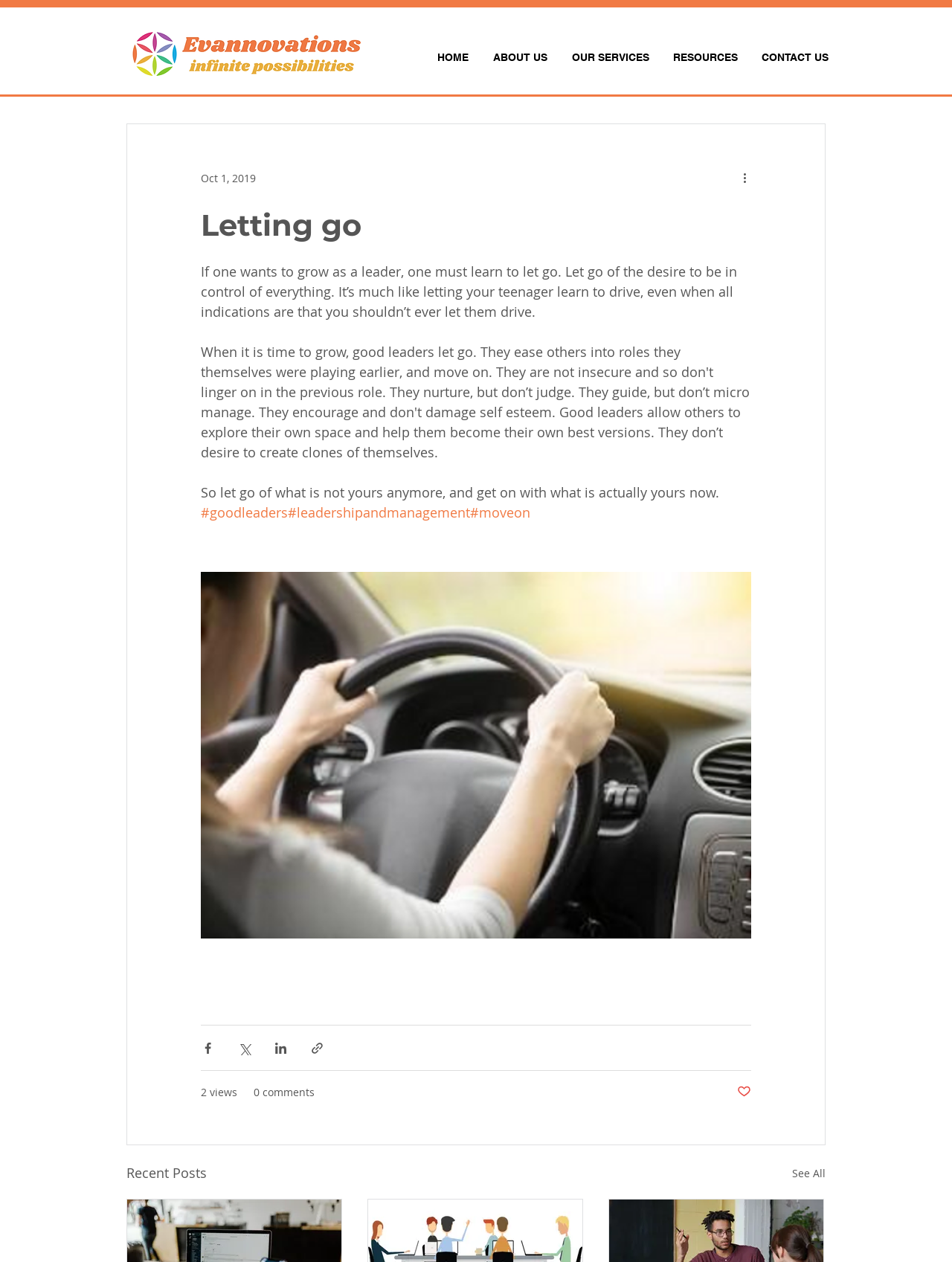Identify the bounding box coordinates of the element to click to follow this instruction: 'View more actions'. Ensure the coordinates are four float values between 0 and 1, provided as [left, top, right, bottom].

[0.778, 0.134, 0.797, 0.148]